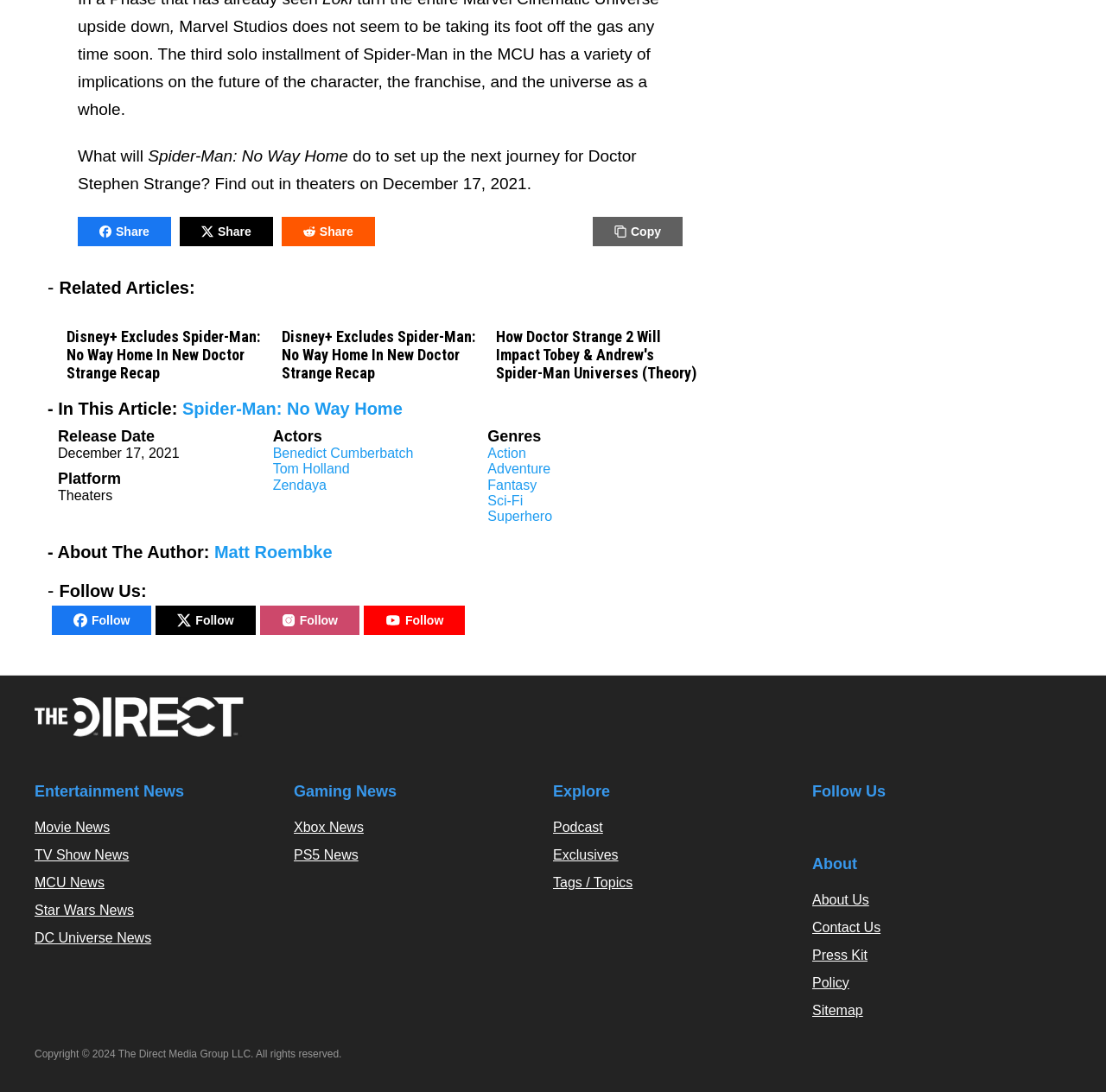Who is the author of the article?
Using the visual information, respond with a single word or phrase.

Matt Roembke